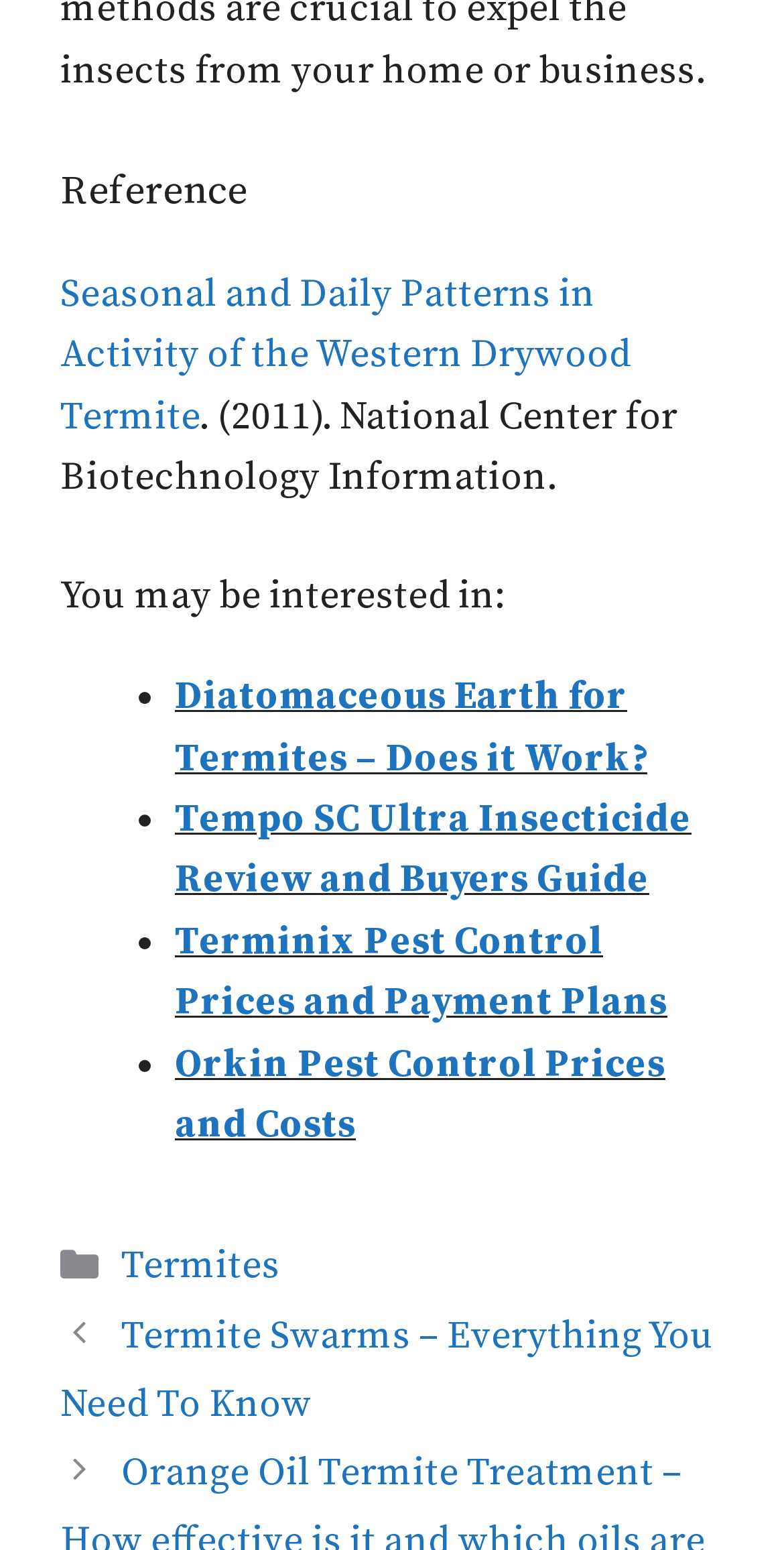Locate the bounding box of the UI element described in the following text: "Termites".

[0.155, 0.802, 0.357, 0.832]